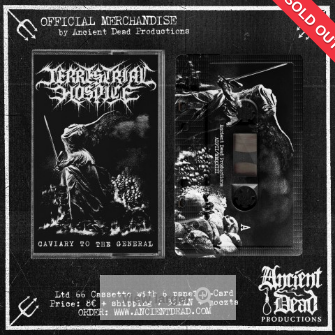Using the information in the image, give a detailed answer to the following question: What is included with the cassette?

According to the caption, the product includes a six-panel J-card, which enhances its collectible nature and is a detail mentioned at the bottom of the image.